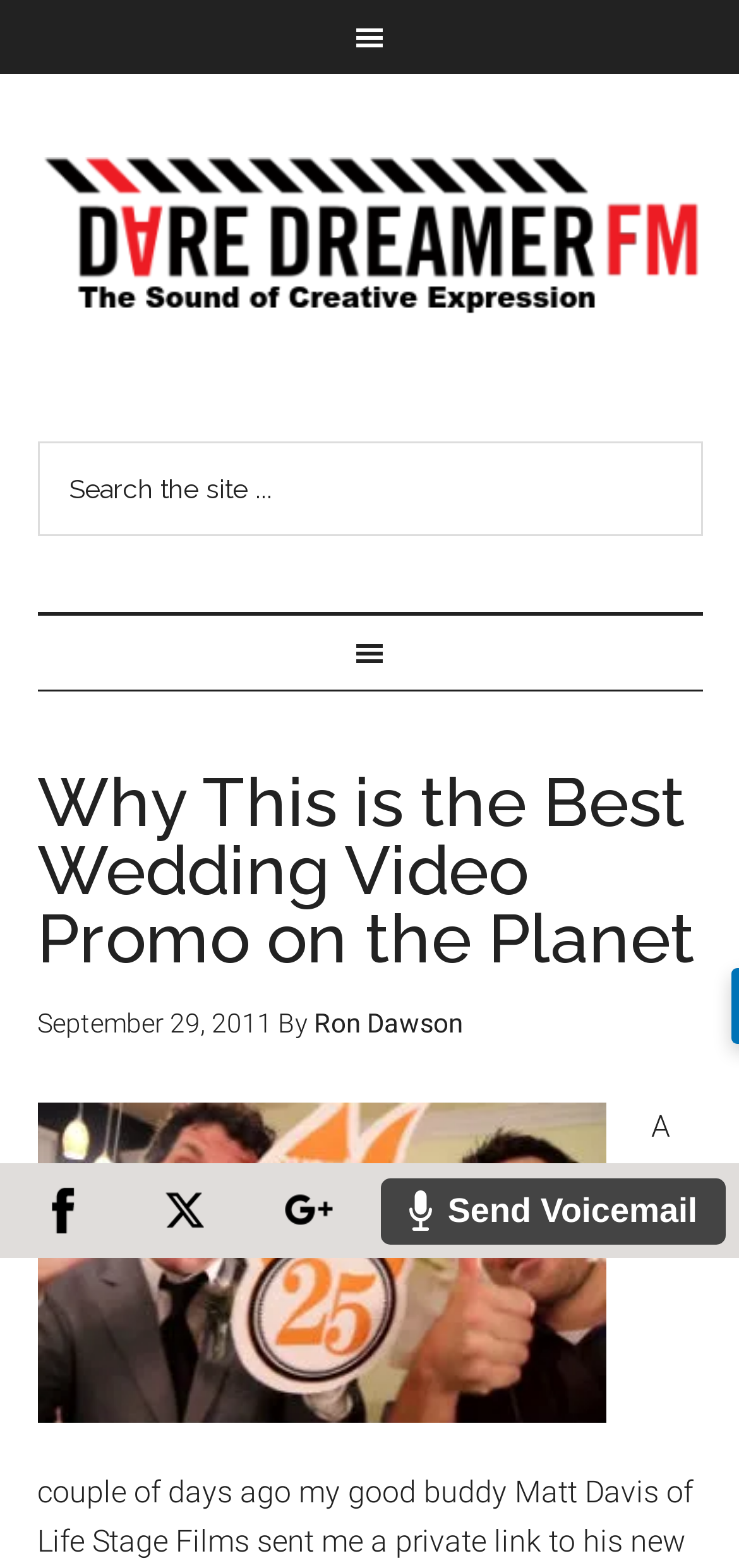Identify the bounding box coordinates for the element you need to click to achieve the following task: "Send a voicemail". The coordinates must be four float values ranging from 0 to 1, formatted as [left, top, right, bottom].

[0.514, 0.752, 0.982, 0.794]